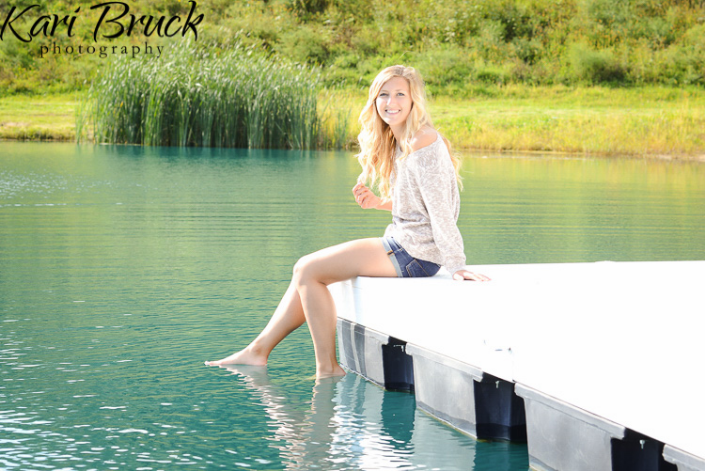Provide a comprehensive description of the image.

In this captivating photograph captured by Kari Bruck, a high school senior named Courtney is seen sitting elegantly on a dock that extends over a serene, turquoise body of water. With her feet playfully dipped in the water, she exudes a sense of relaxation and joy. Courtney is dressed casually in a cozy, loose-fitting sweater paired with denim shorts, embodying a laid-back summer vibe. The lush greenery in the background complements the vibrant colors of the water, creating a tranquil and picturesque setting. This image beautifully encapsulates the essence of youth and the joy of outdoor moments, making it a lovely homage to Courtney's high school years as she prepares for the next chapter in her life. The photograph is not only a representation of Courtney’s personality but also a testament to the artistry of Kari Bruck's photography.